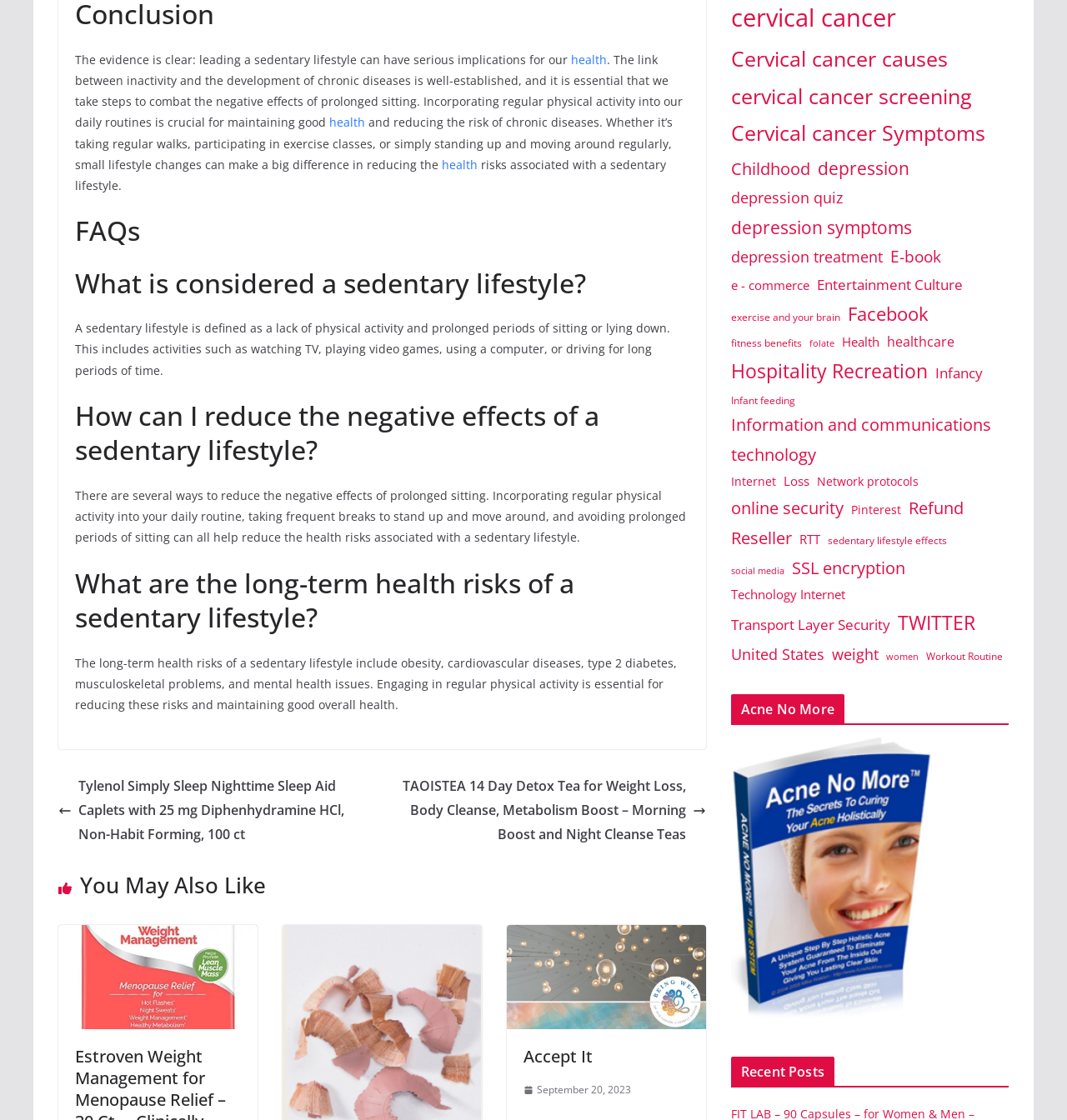Determine the bounding box coordinates of the element that should be clicked to execute the following command: "View the 'Acne No More' post".

[0.685, 0.661, 0.873, 0.675]